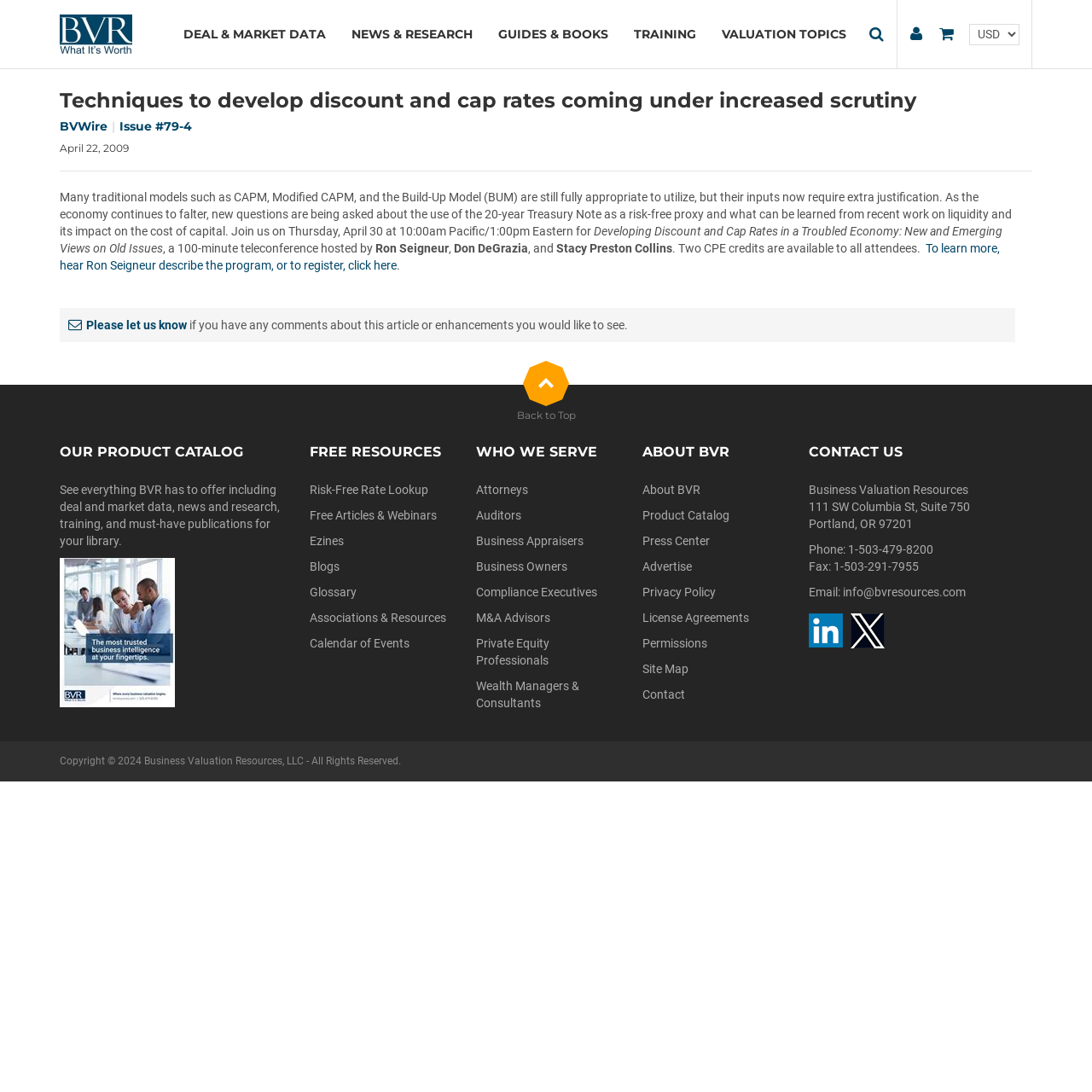Determine the bounding box coordinates for the area that needs to be clicked to fulfill this task: "Contact Business Valuation Resources". The coordinates must be given as four float numbers between 0 and 1, i.e., [left, top, right, bottom].

[0.74, 0.442, 0.886, 0.454]